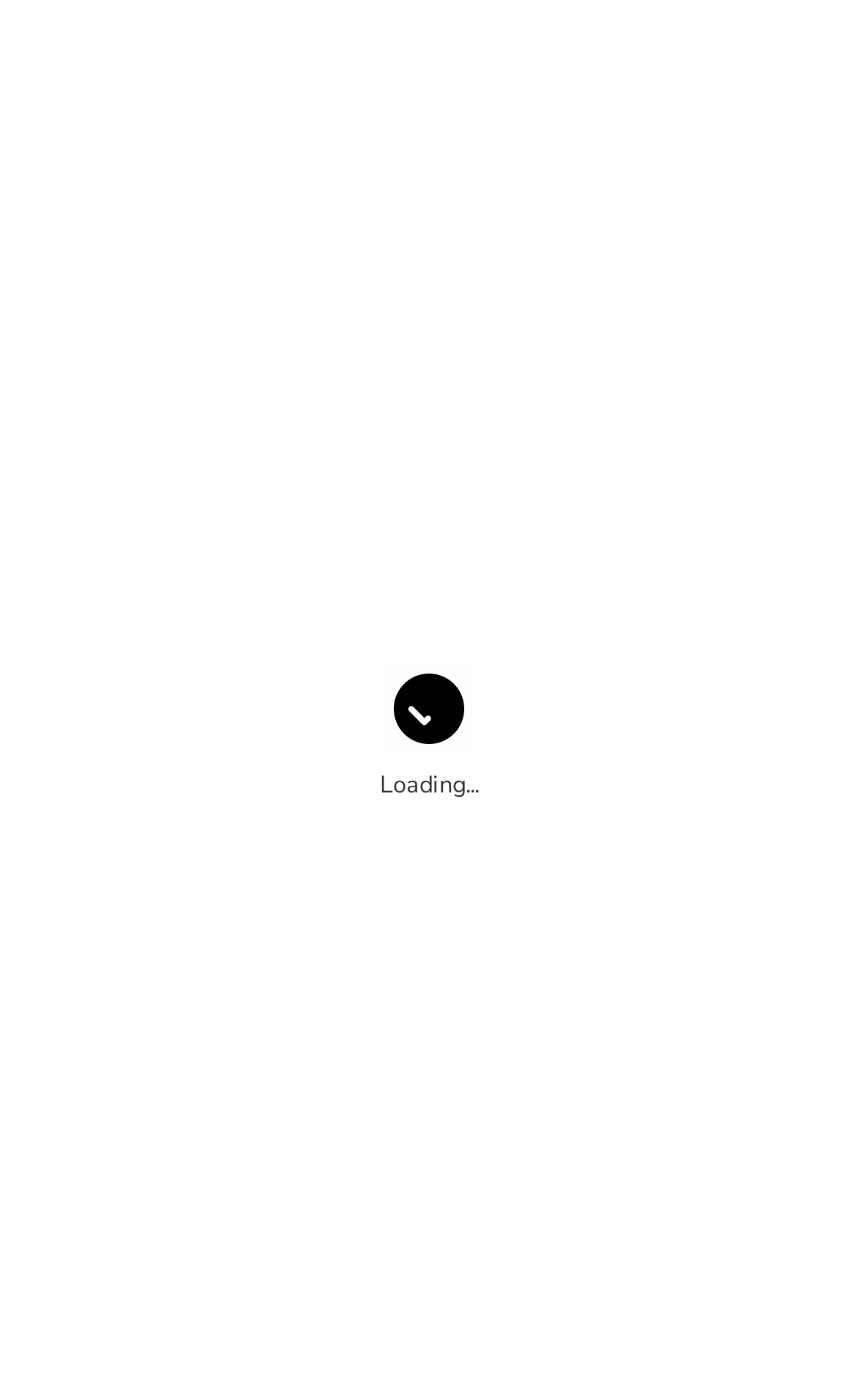Give an extensive and precise description of the webpage.

The webpage is an e-commerce platform, Appleverse, which specializes in Goorin Bros hats. At the top-left corner, there is a small image of a flat preloader icon, accompanied by the text "Loading...". Below this, there are three links, each containing an image, aligned horizontally across the top of the page. The first two links are empty, while the third link displays the text "Appleverse" with an accompanying image.

On the top-right corner, there is a link to the "Cart" with an image. On the left side of the page, there is a vertical column of elements. At the top of this column, there is an empty link with an image. Below this, there is a large image with the text "Appleverse Premium Outlet On Sale Items". 

Further down, there is a header section that spans the entire width of the page. Within this section, there is a link to "APPLEVERSE AR" and a heading that reads "Discover the Best Deals at Goorin Bros Outlet in Cheyenne, WY". Below this, there is another heading that provides a welcome message, stating that Appleverse is the ultimate destination for Goorin Bros hats and providing the store's location in Cheyenne, WY.